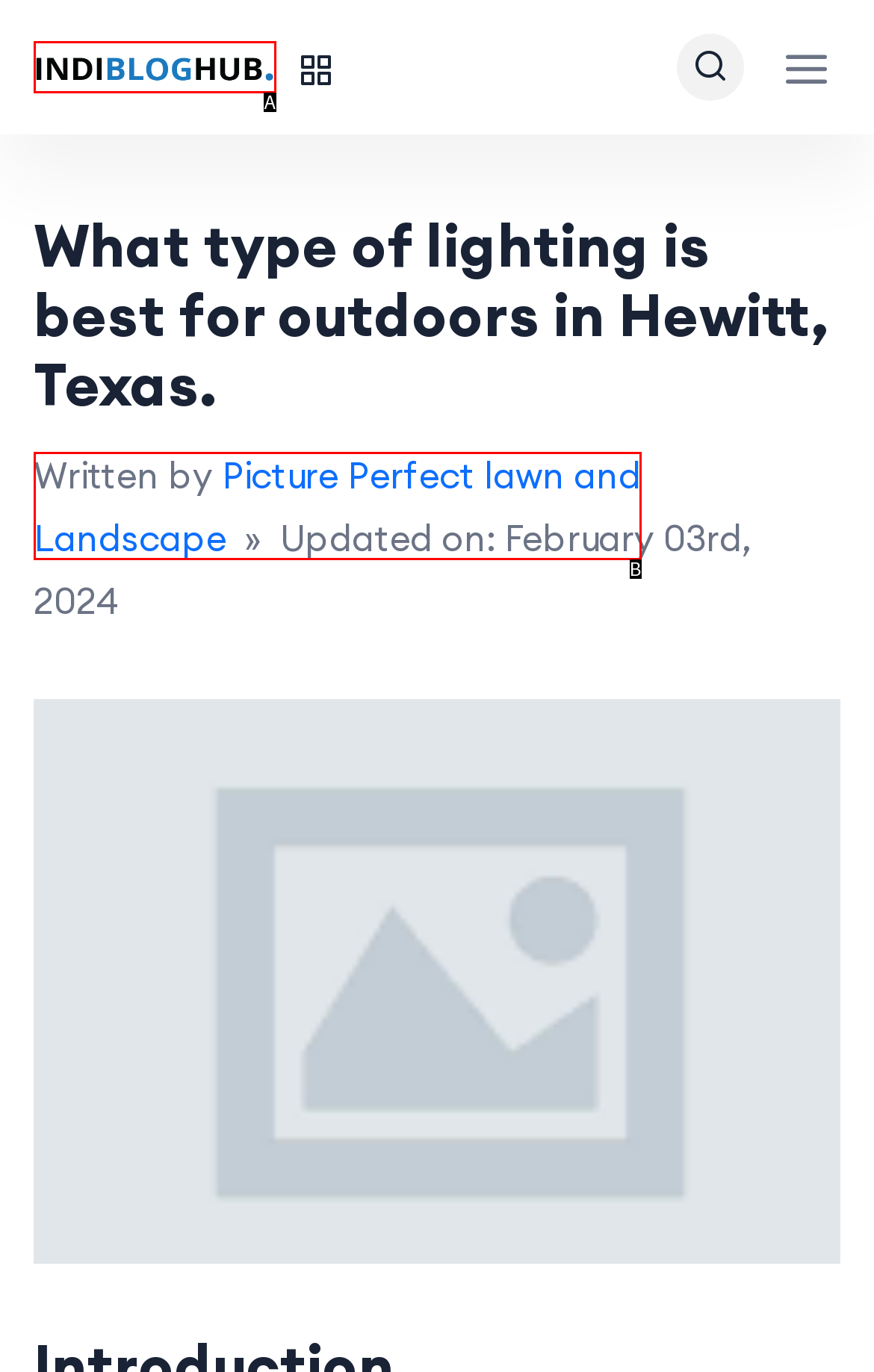Choose the option that best matches the description: alt="IndiBlogHub Logo"
Indicate the letter of the matching option directly.

A